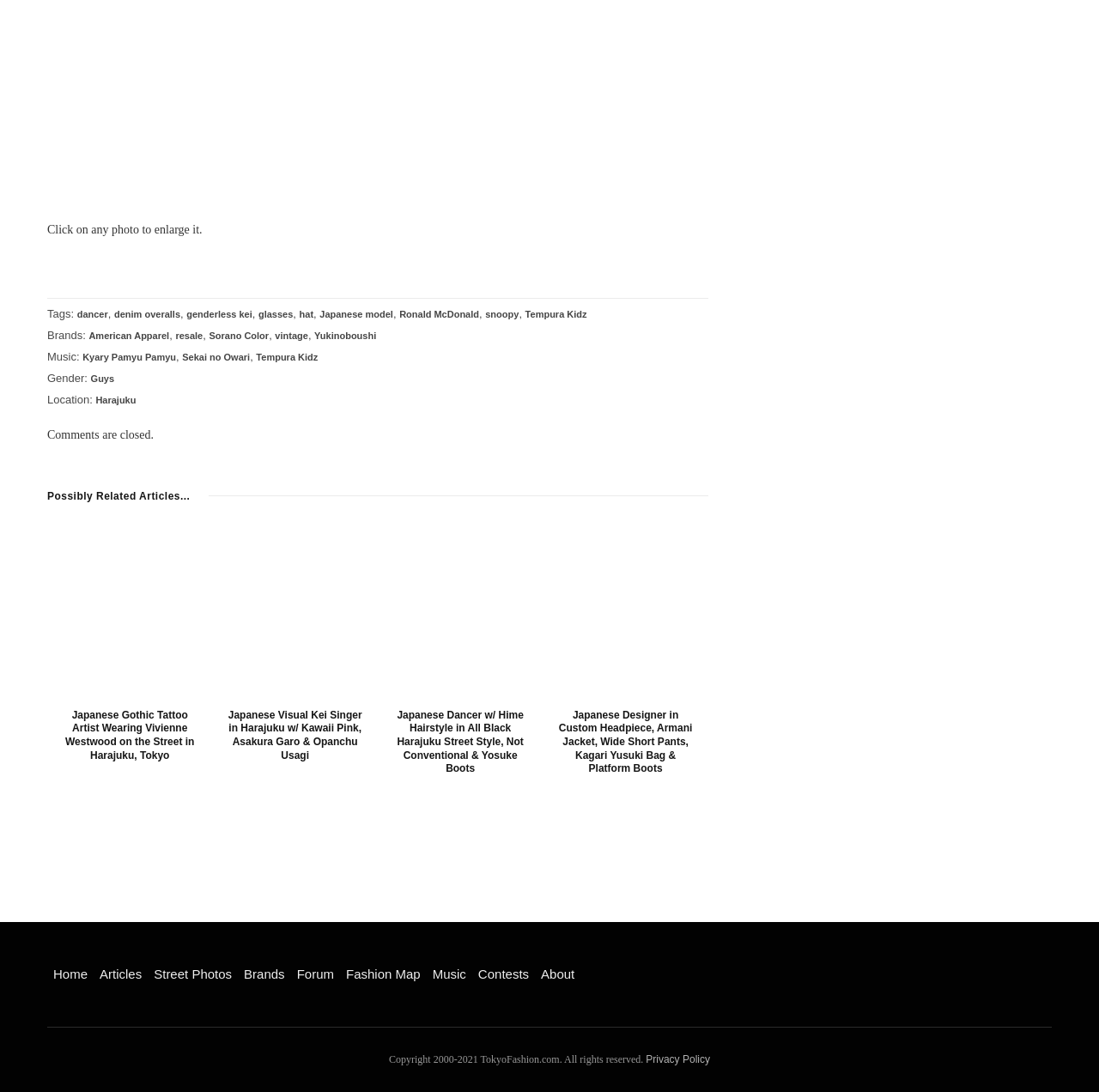Specify the bounding box coordinates for the region that must be clicked to perform the given instruction: "Click on the 'dancer' tag".

[0.07, 0.283, 0.098, 0.292]